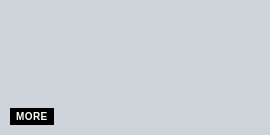What topic is the accompanying article about?
Please provide a single word or phrase answer based on the image.

Corporate Social Responsibility